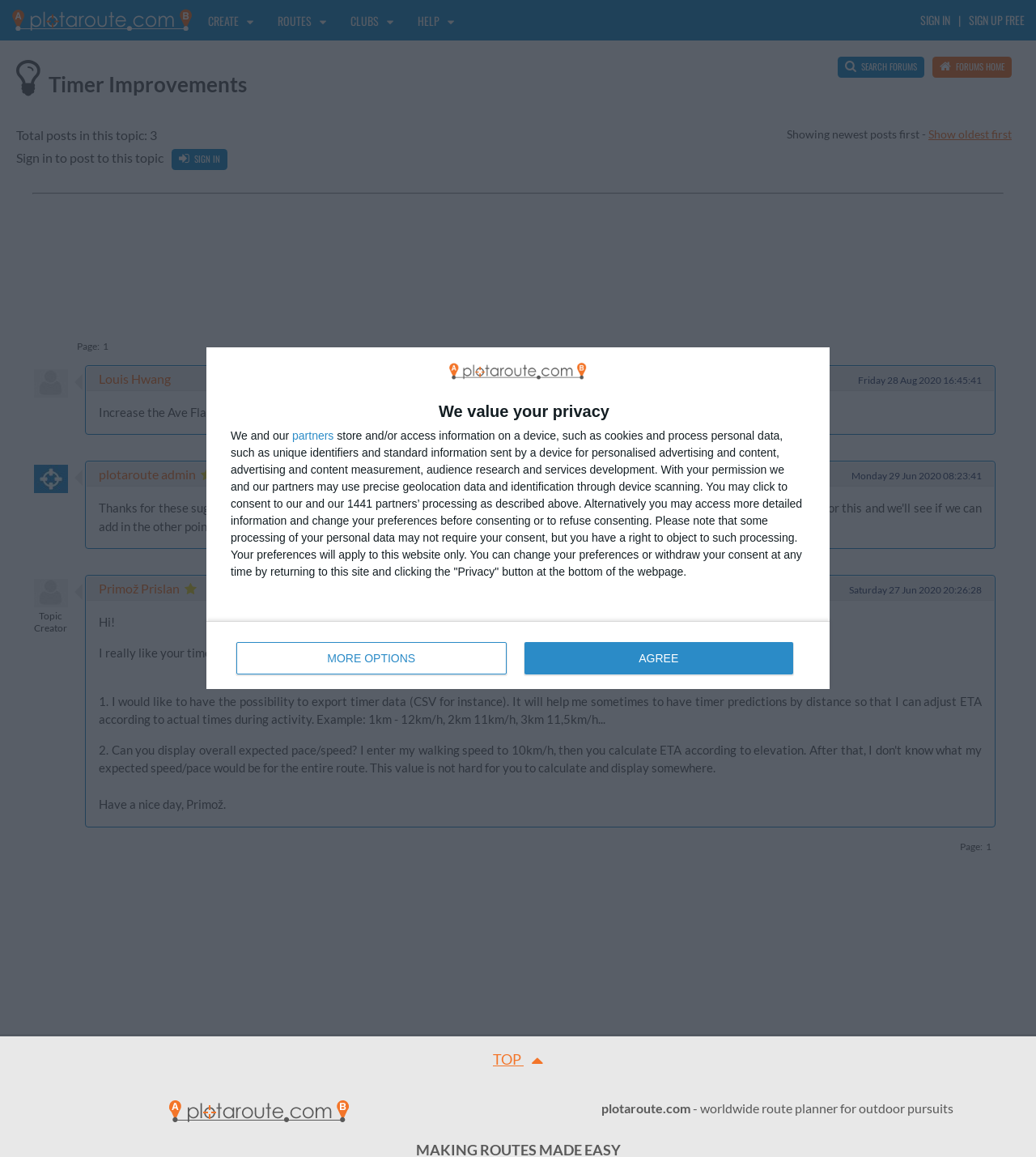What is the username of the person who created this topic?
Answer the question in a detailed and comprehensive manner.

I found the answer by looking at the text 'Primož Prislan' located near the bottom of the webpage, which is associated with the label 'Creator' and has a 'PREMIUM member' badge next to it.